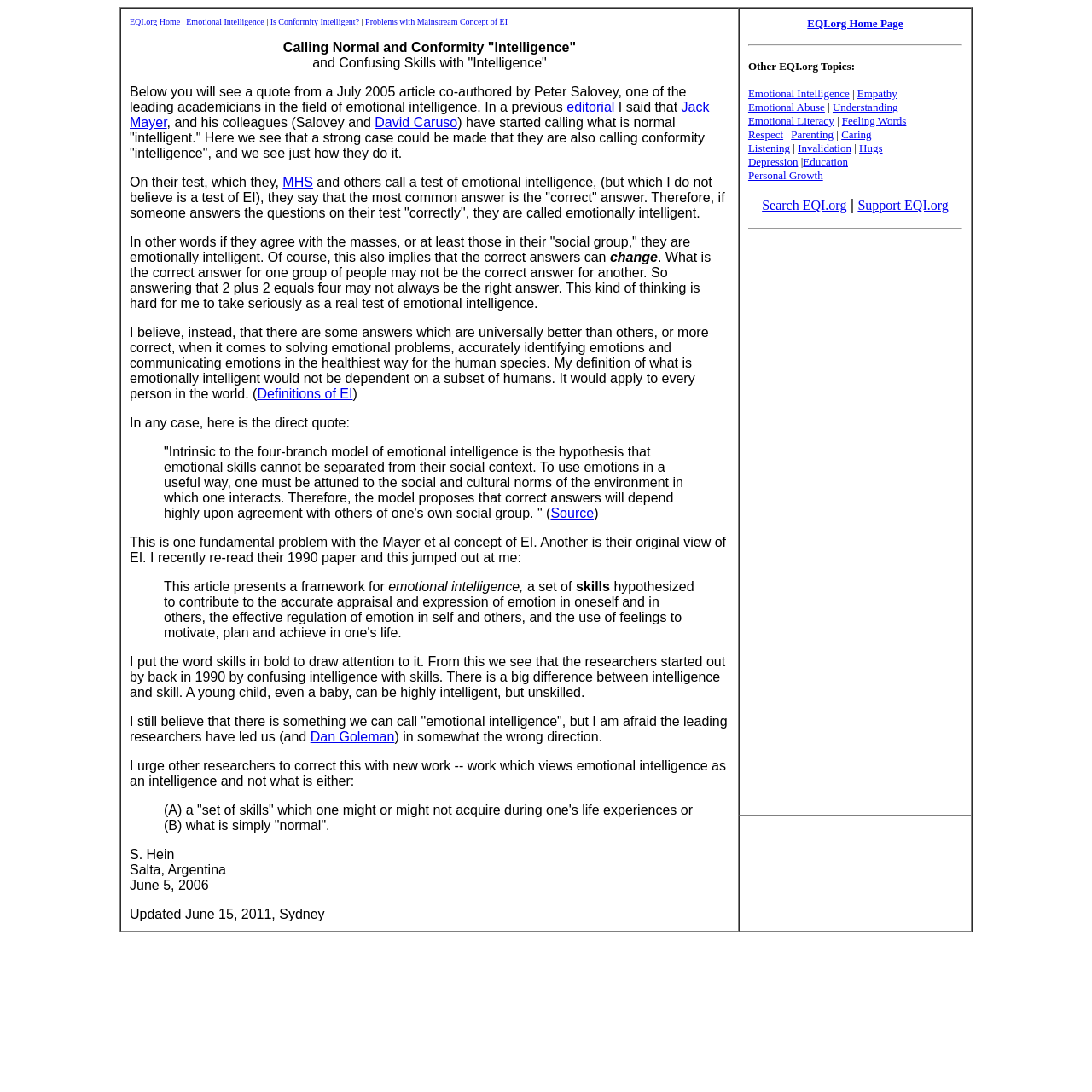Identify the bounding box coordinates of the specific part of the webpage to click to complete this instruction: "search EQI.org".

[0.698, 0.181, 0.775, 0.195]